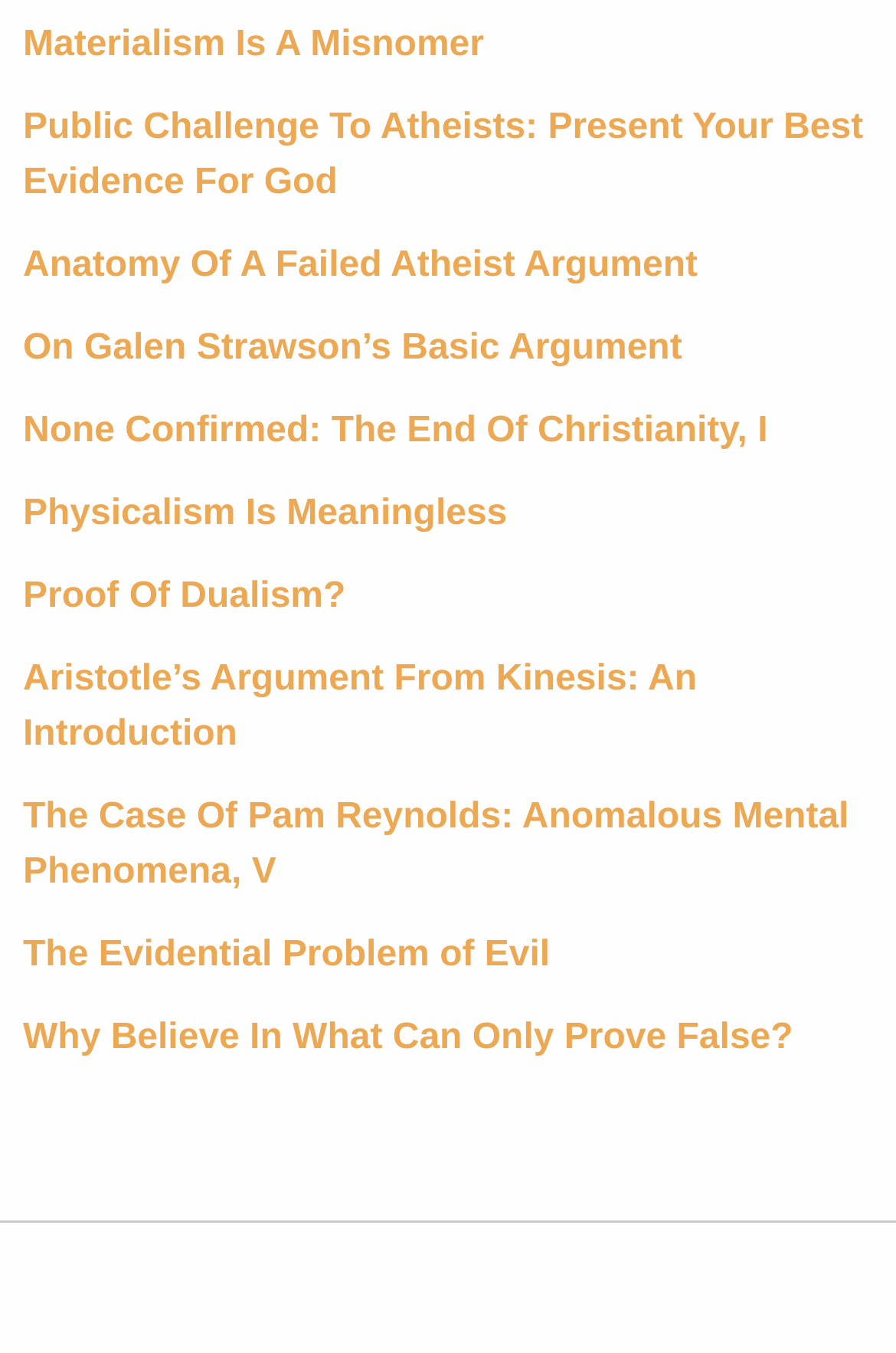Locate the bounding box coordinates of the clickable part needed for the task: "Explore the topic 'Anatomy Of A Failed Atheist Argument'".

[0.026, 0.182, 0.779, 0.211]